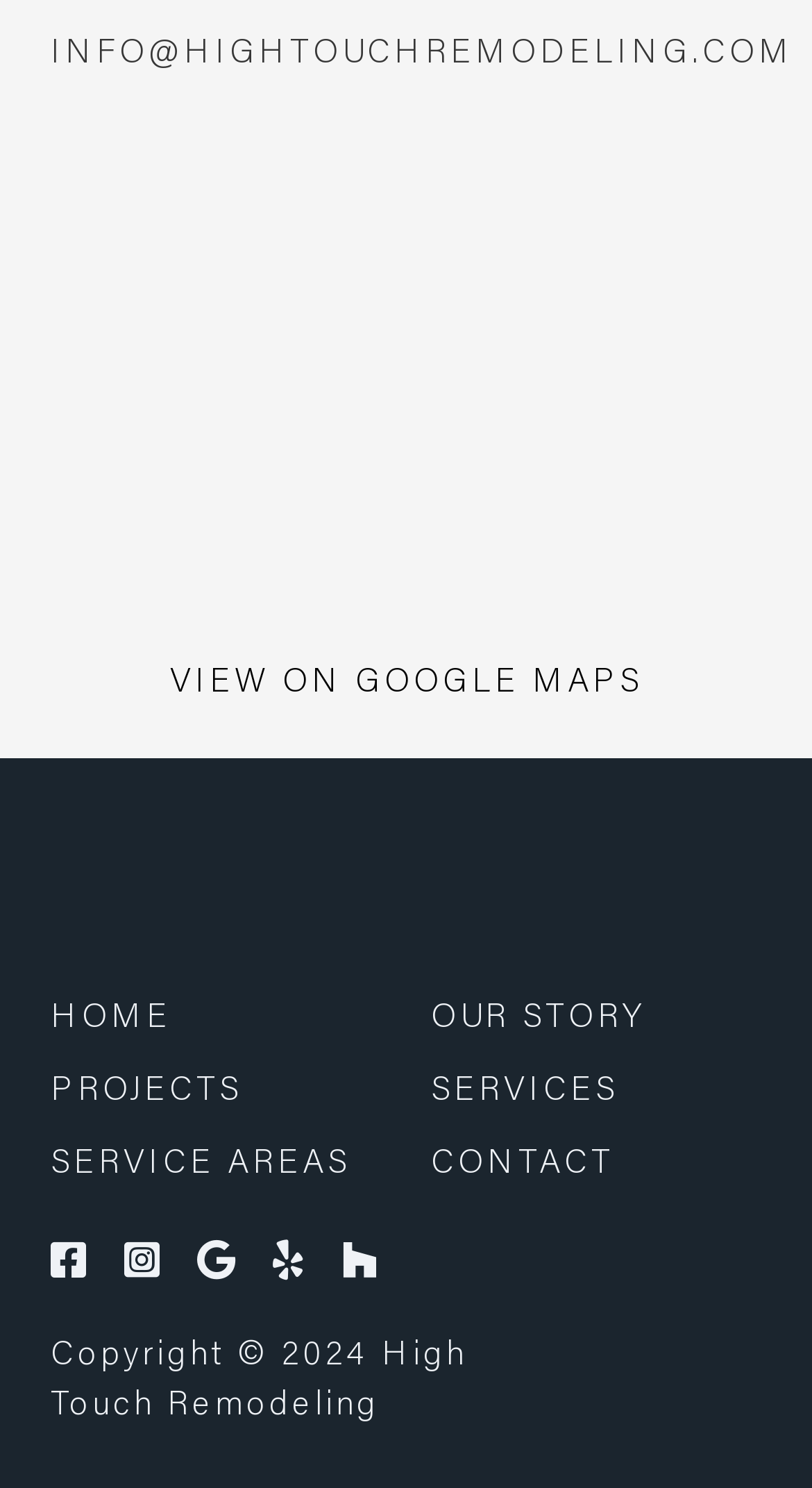From the webpage screenshot, identify the region described by Check us out on Houzz. Provide the bounding box coordinates as (top-left x, top-left y, bottom-right x, bottom-right y), with each value being a floating point number between 0 and 1.

[0.421, 0.833, 0.47, 0.861]